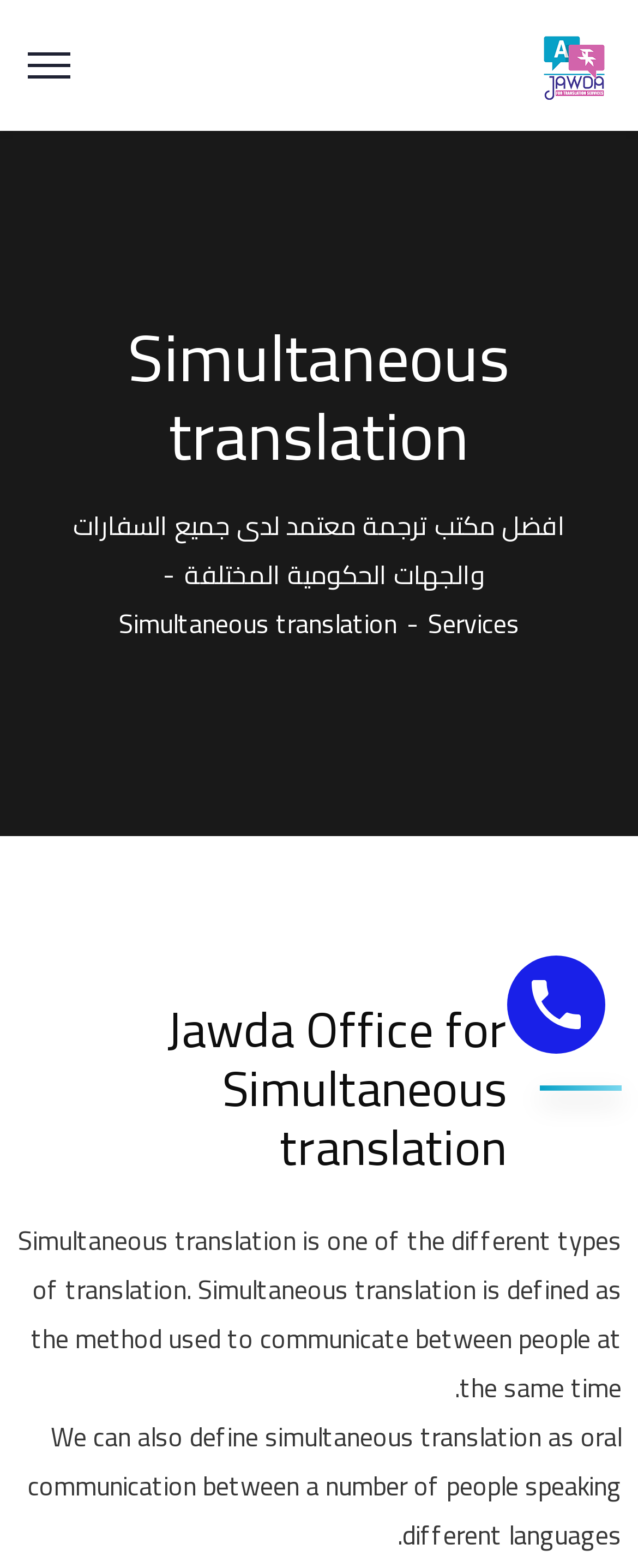Locate the bounding box coordinates for the element described below: "title="شركة جودة للترجمة المعتمدة"". The coordinates must be four float values between 0 and 1, formatted as [left, top, right, bottom].

[0.833, 0.024, 0.962, 0.055]